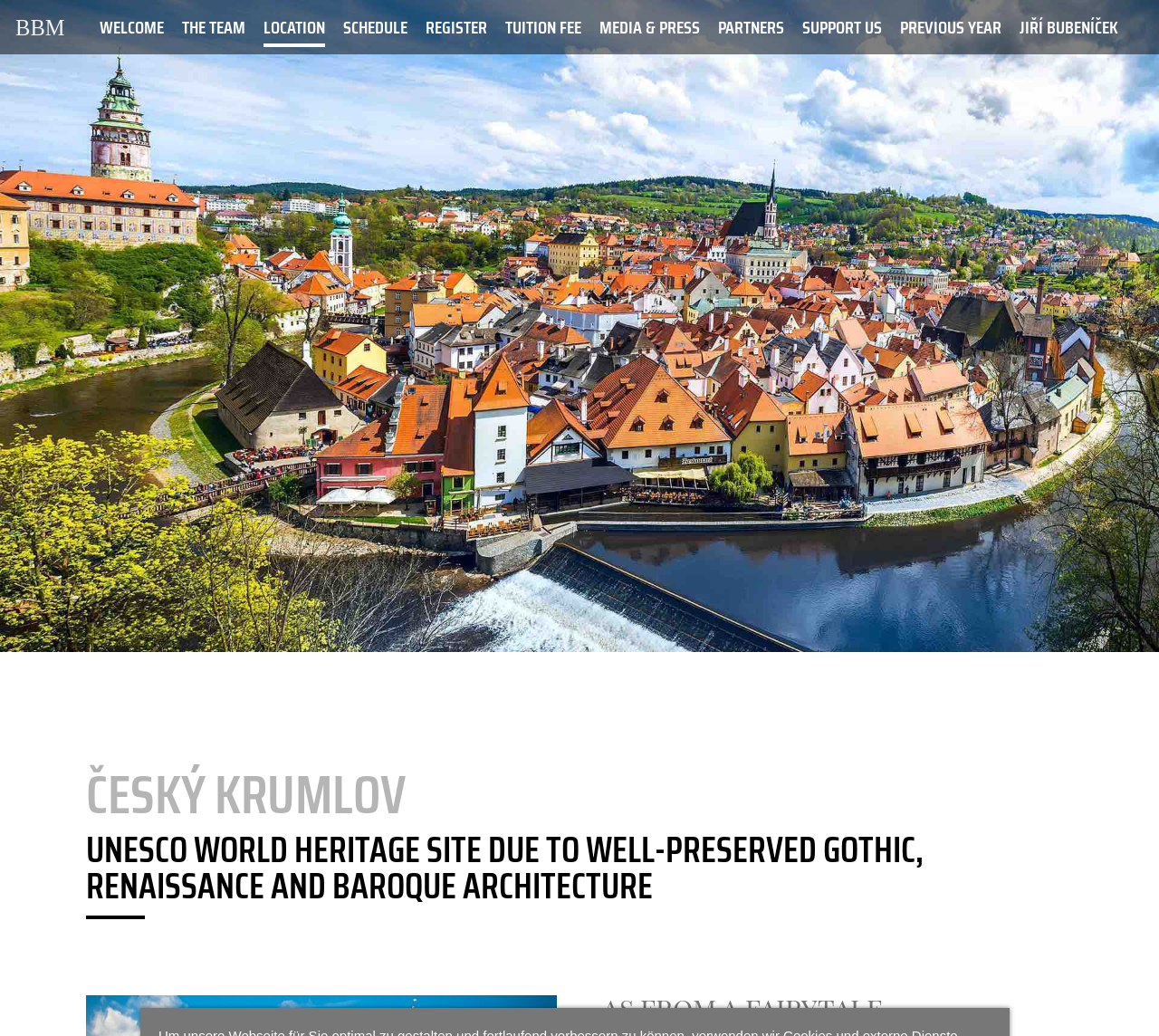Find the bounding box coordinates for the element that must be clicked to complete the instruction: "view the team". The coordinates should be four float numbers between 0 and 1, indicated as [left, top, right, bottom].

[0.157, 0.0, 0.212, 0.052]